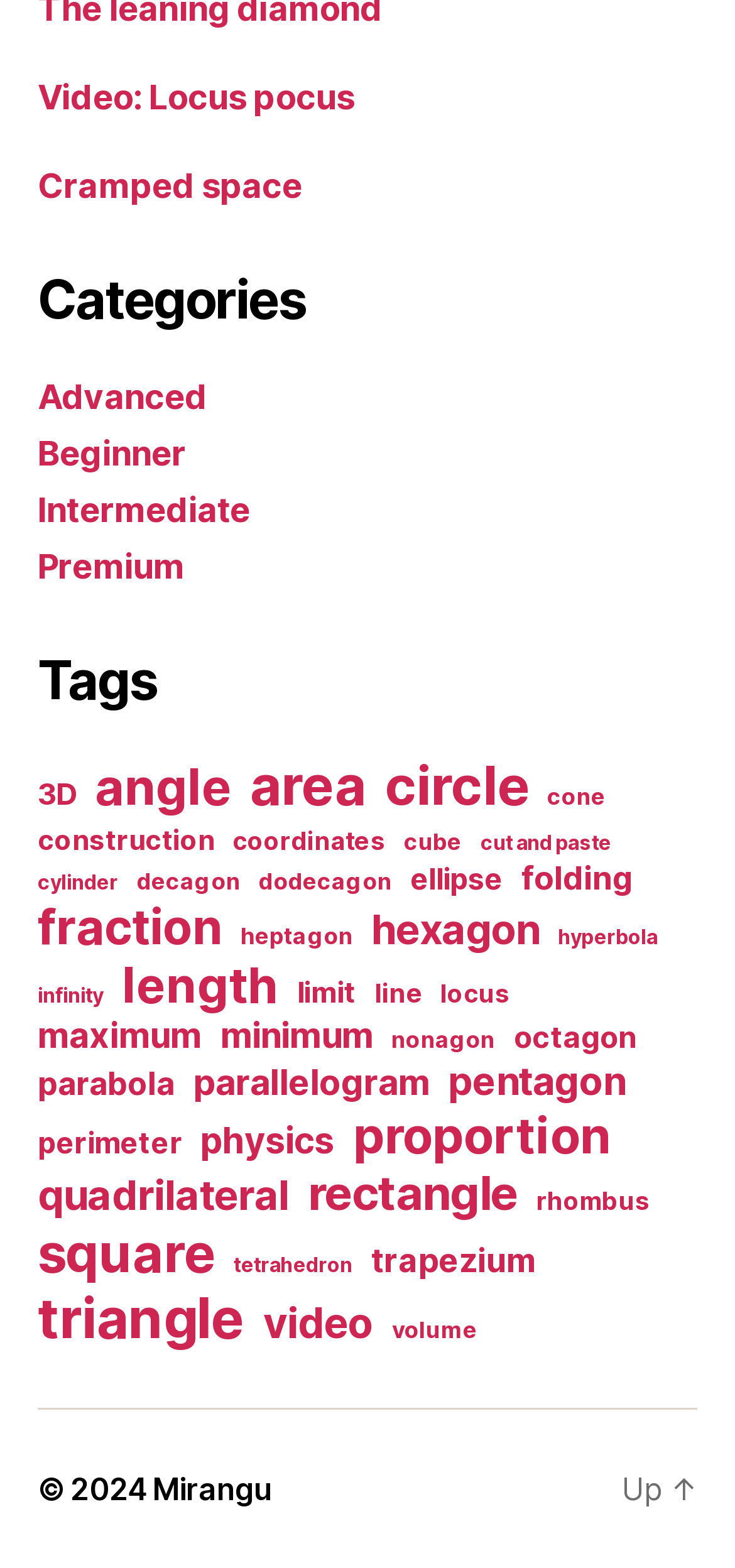Extract the bounding box coordinates of the UI element described: "Intermediate". Provide the coordinates in the format [left, top, right, bottom] with values ranging from 0 to 1.

[0.051, 0.312, 0.34, 0.337]